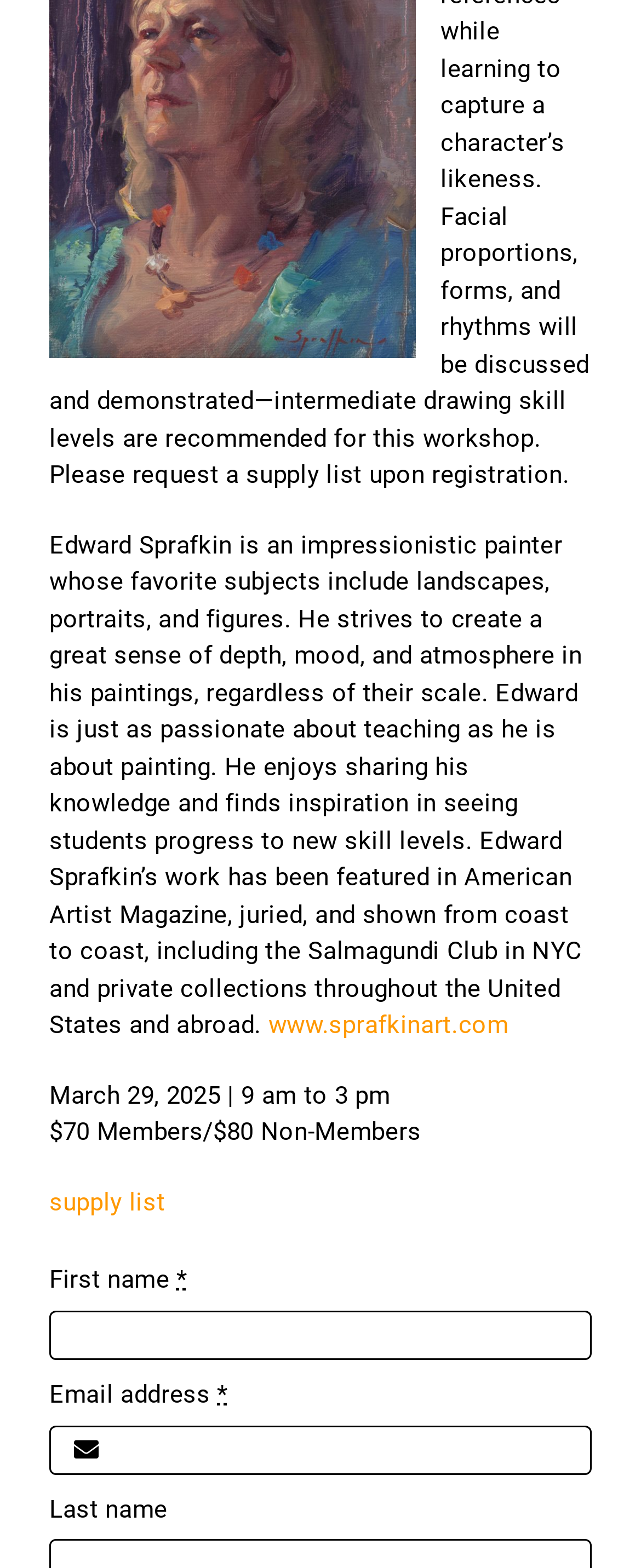Determine the bounding box for the UI element that matches this description: "Membership".

[0.37, 0.015, 0.923, 0.049]